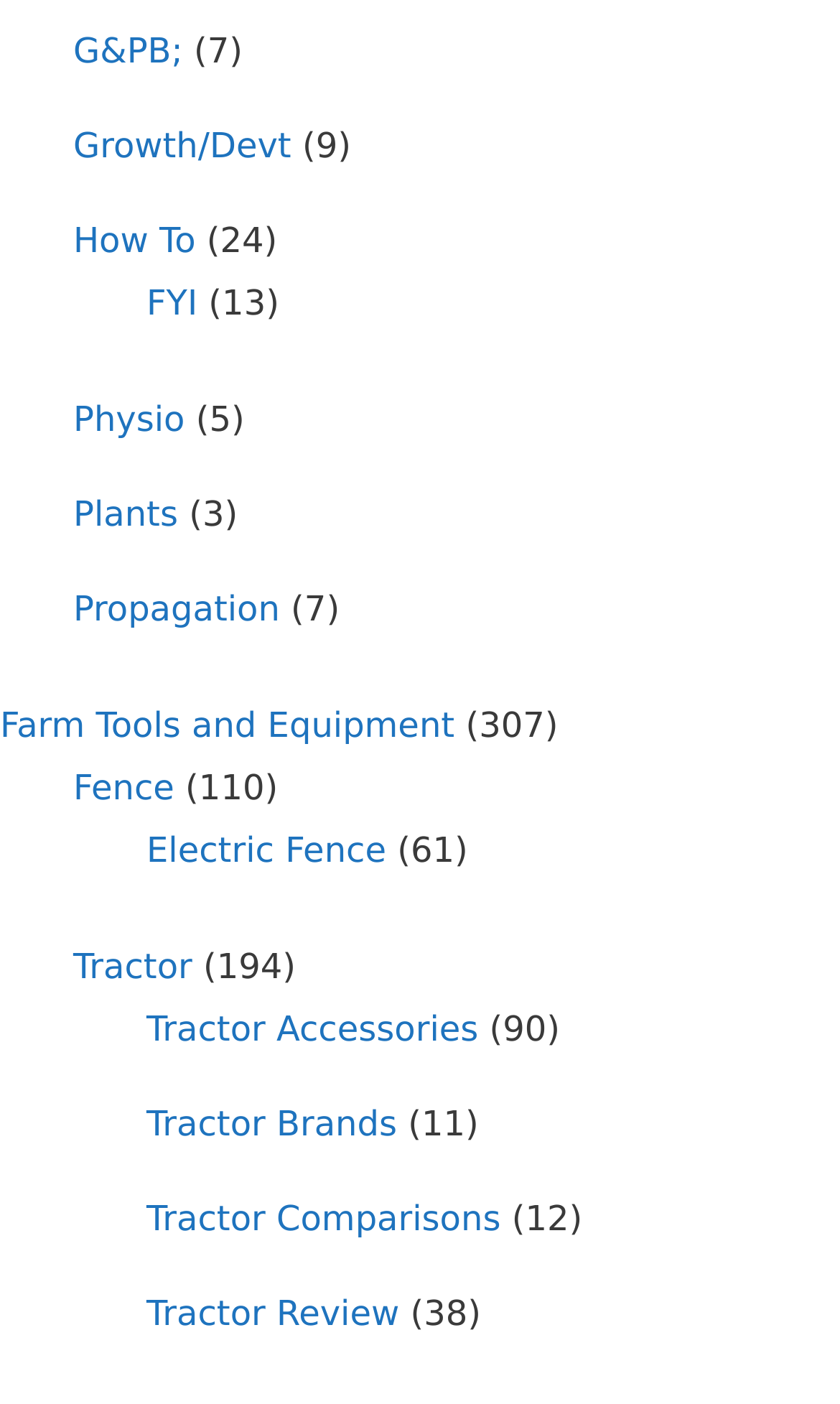What is the topic of the link at the top left corner?
Refer to the image and answer the question using a single word or phrase.

G&PB